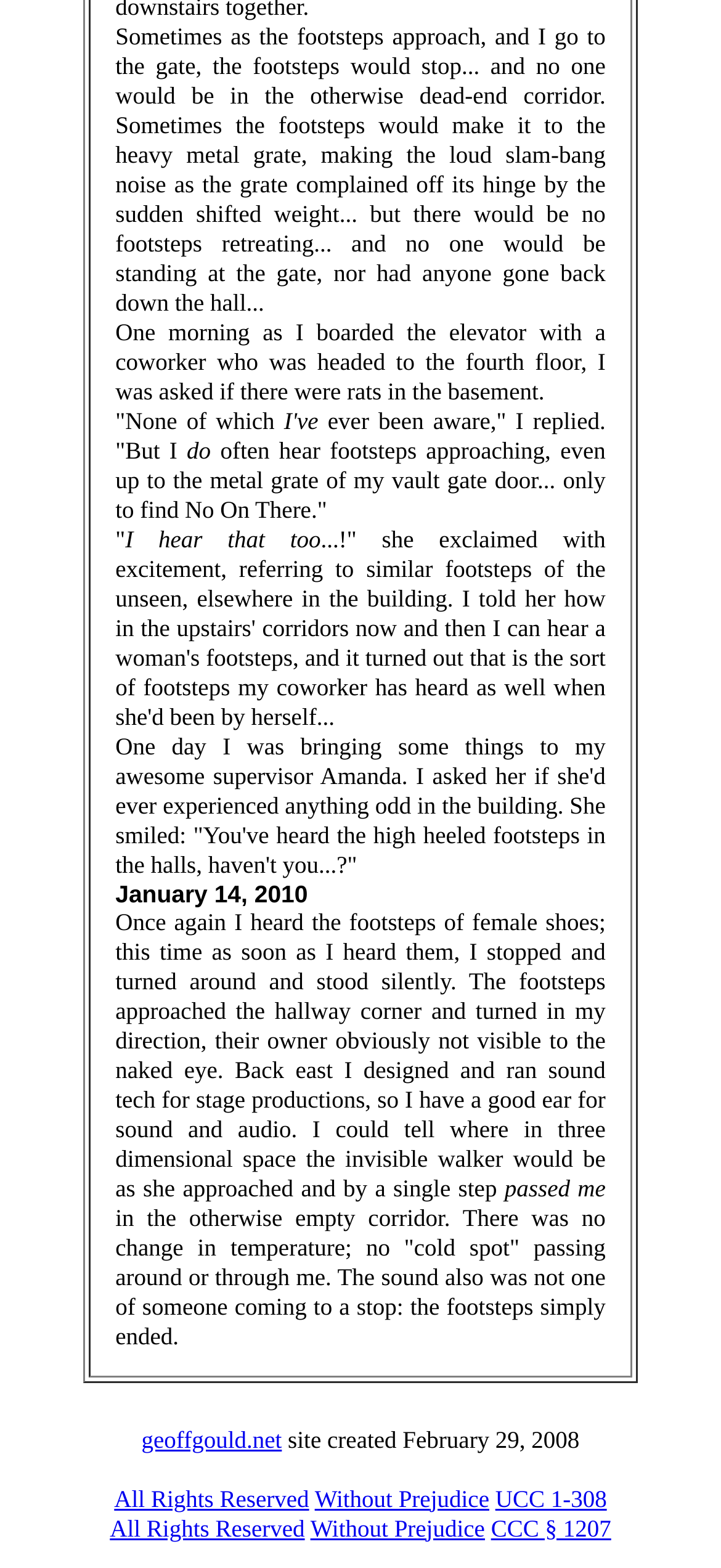Highlight the bounding box of the UI element that corresponds to this description: "geoffgould.net".

[0.196, 0.909, 0.391, 0.926]